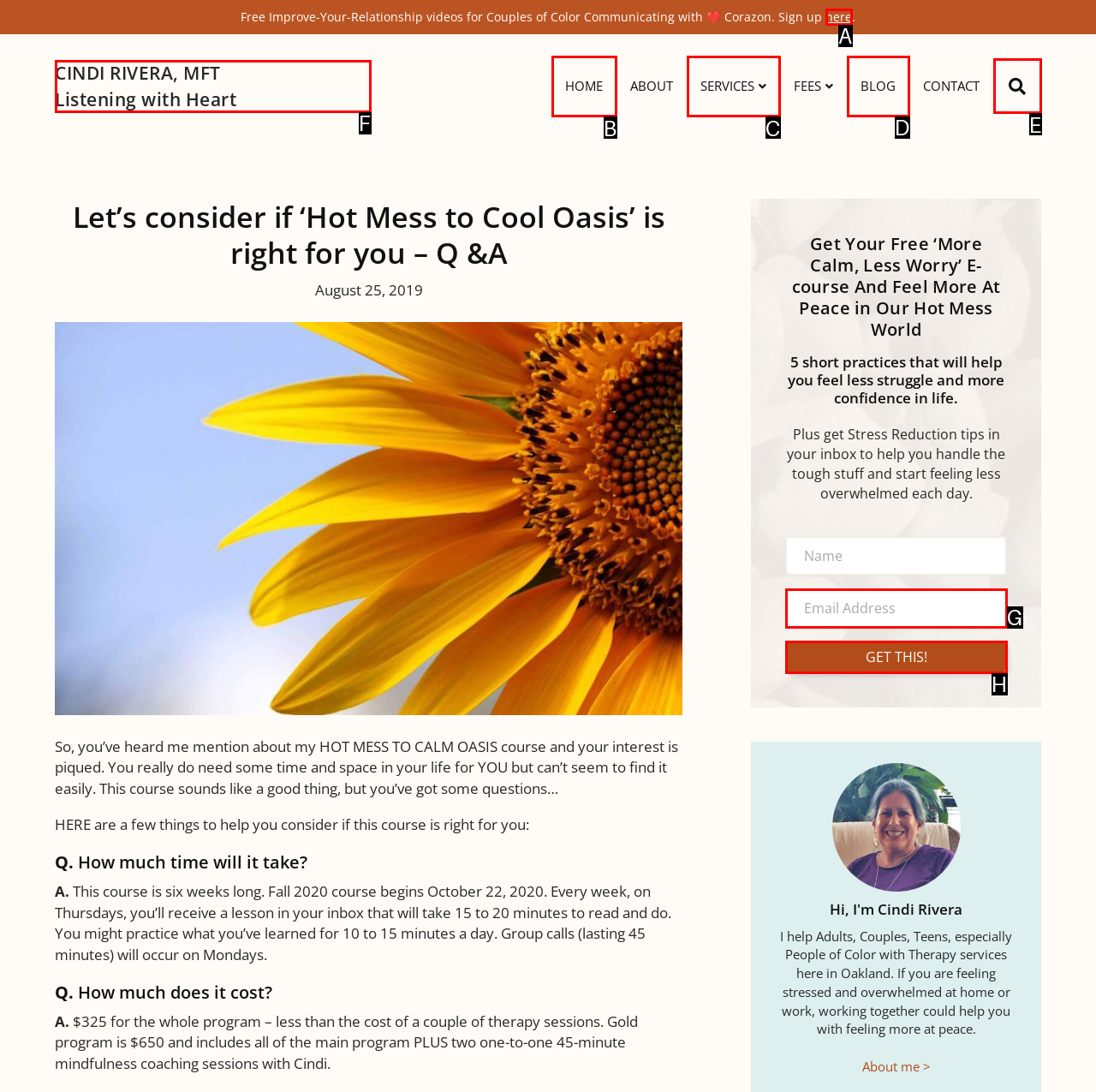Determine the letter of the element to click to accomplish this task: Read the blog. Respond with the letter.

D